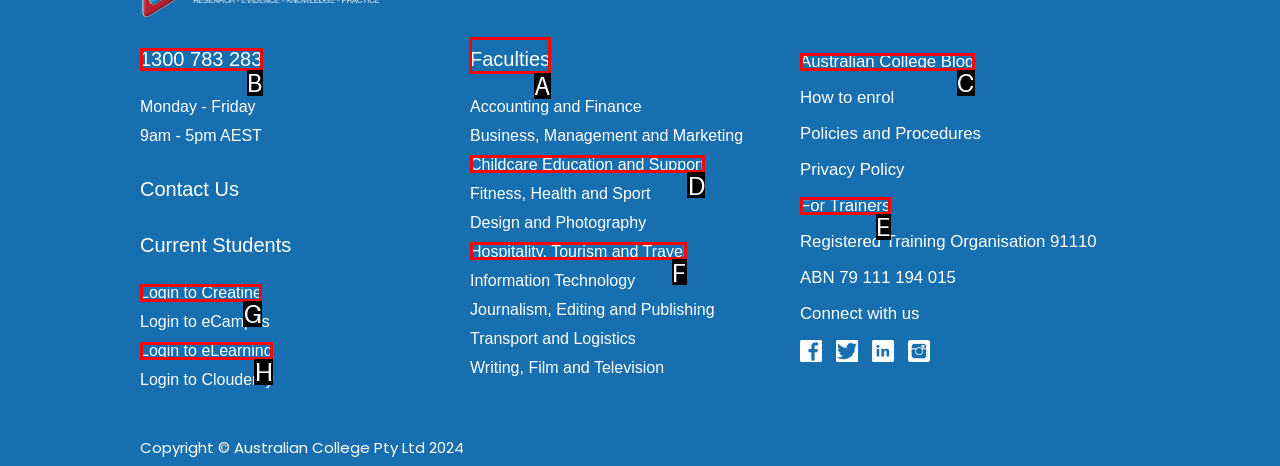Identify the correct UI element to click to achieve the task: View Faculties.
Answer with the letter of the appropriate option from the choices given.

A